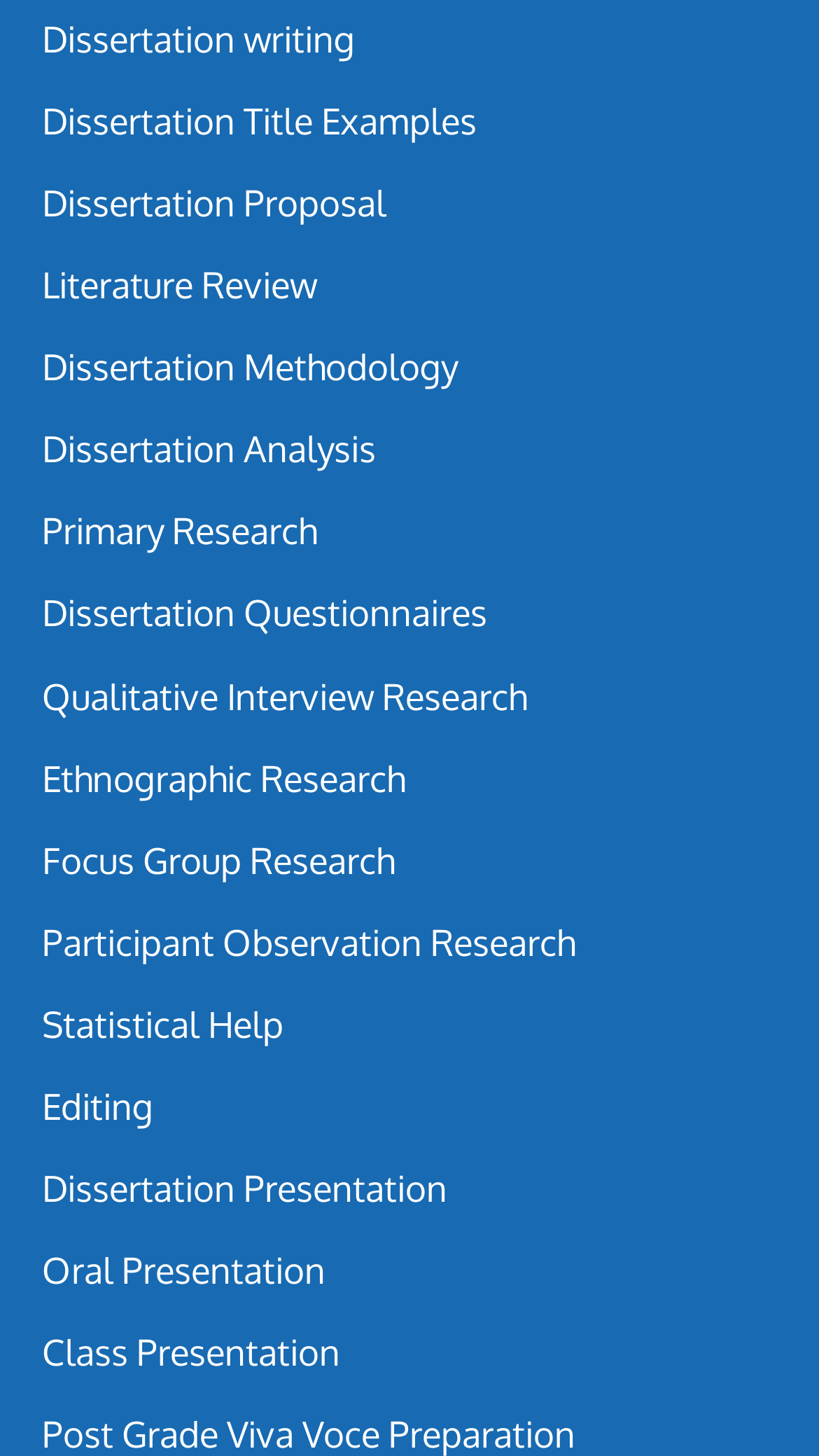Answer this question using a single word or a brief phrase:
How many links are related to research on the webpage?

6